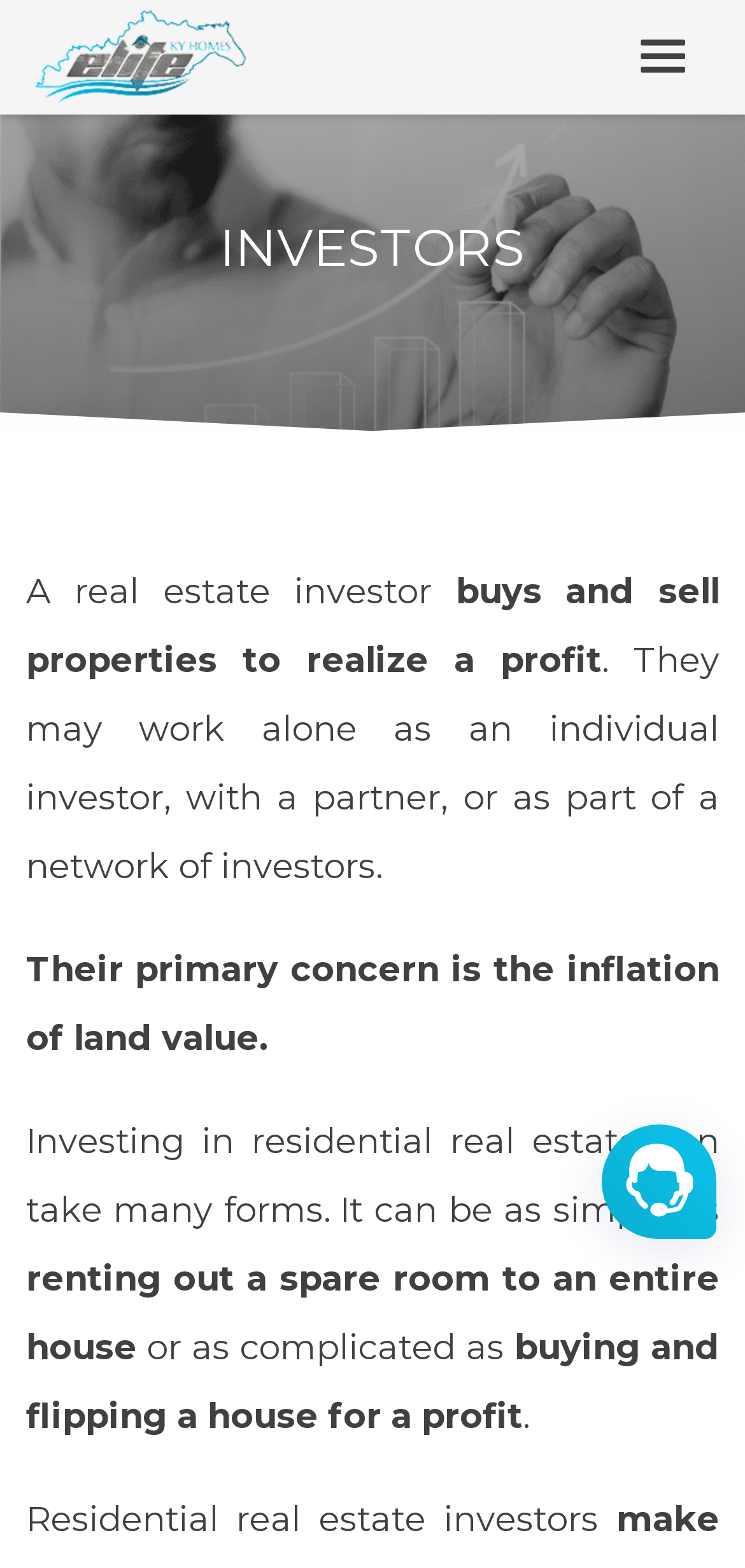Using details from the image, please answer the following question comprehensively:
What is another way to invest in residential real estate?

The webpage provides another example of investing in residential real estate, which is buying and flipping a house for a profit, as mentioned in the sentence 'or as complicated as buying and flipping a house for a profit'.